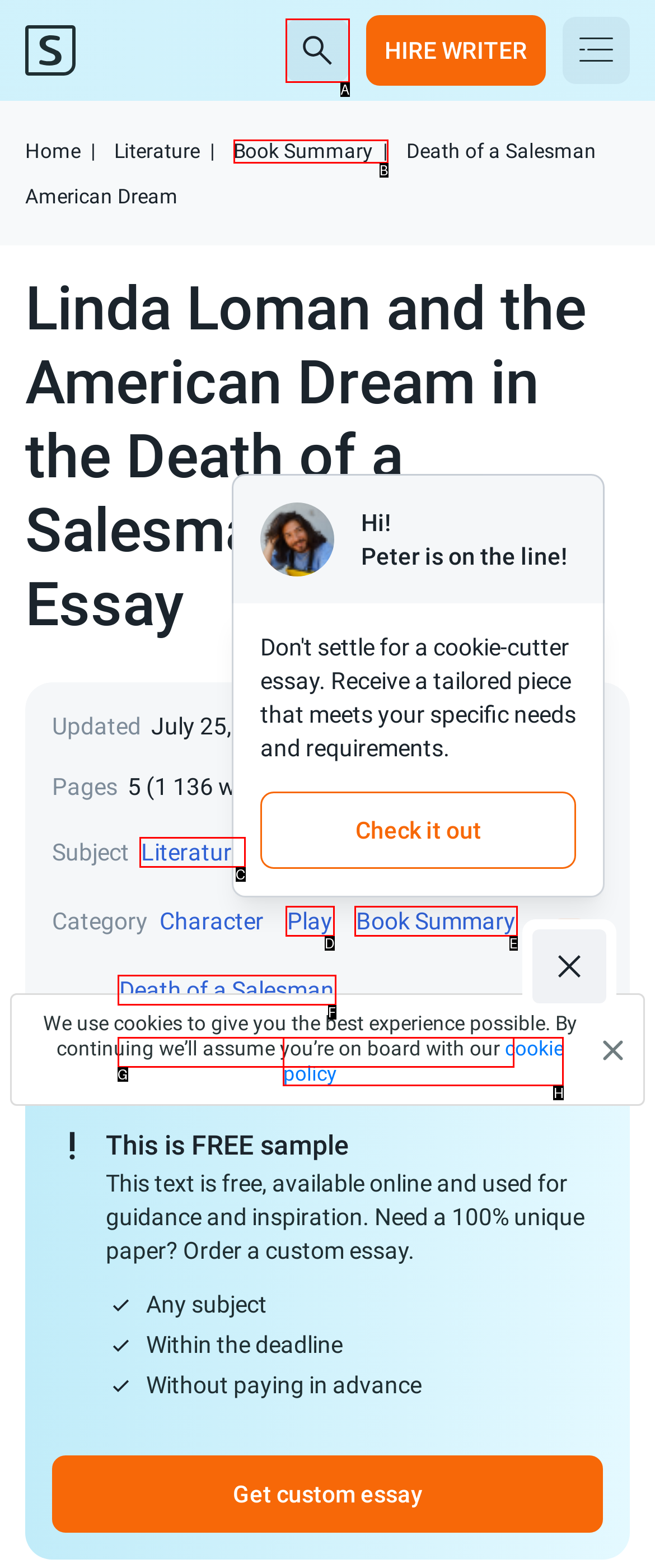Given the description: Death of a Salesman, identify the HTML element that corresponds to it. Respond with the letter of the correct option.

F